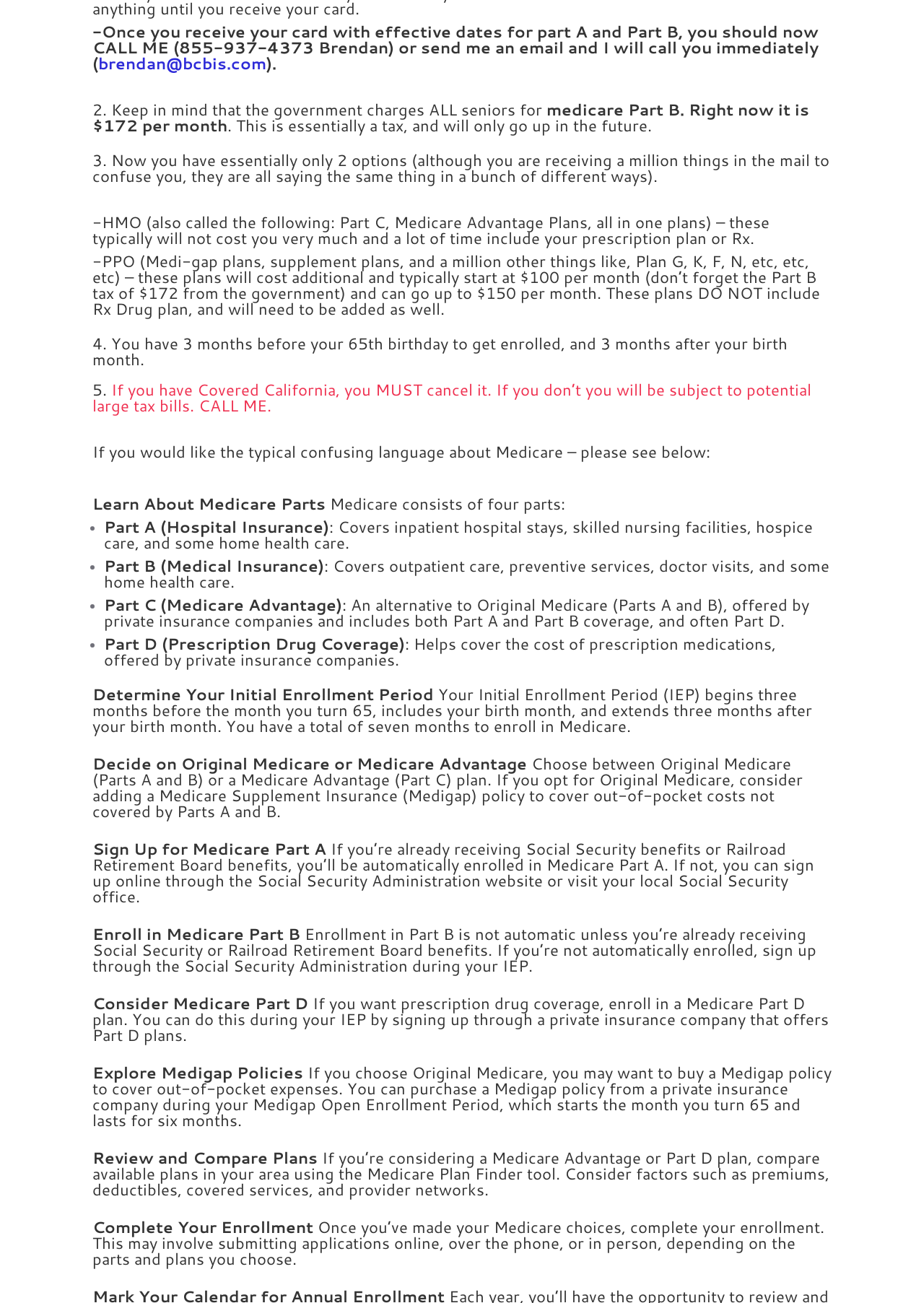Return the bounding box coordinates of the UI element that corresponds to this description: "brendan@bcbis.com". The coordinates must be given as four float numbers in the range of 0 and 1, [left, top, right, bottom].

[0.106, 0.04, 0.288, 0.057]